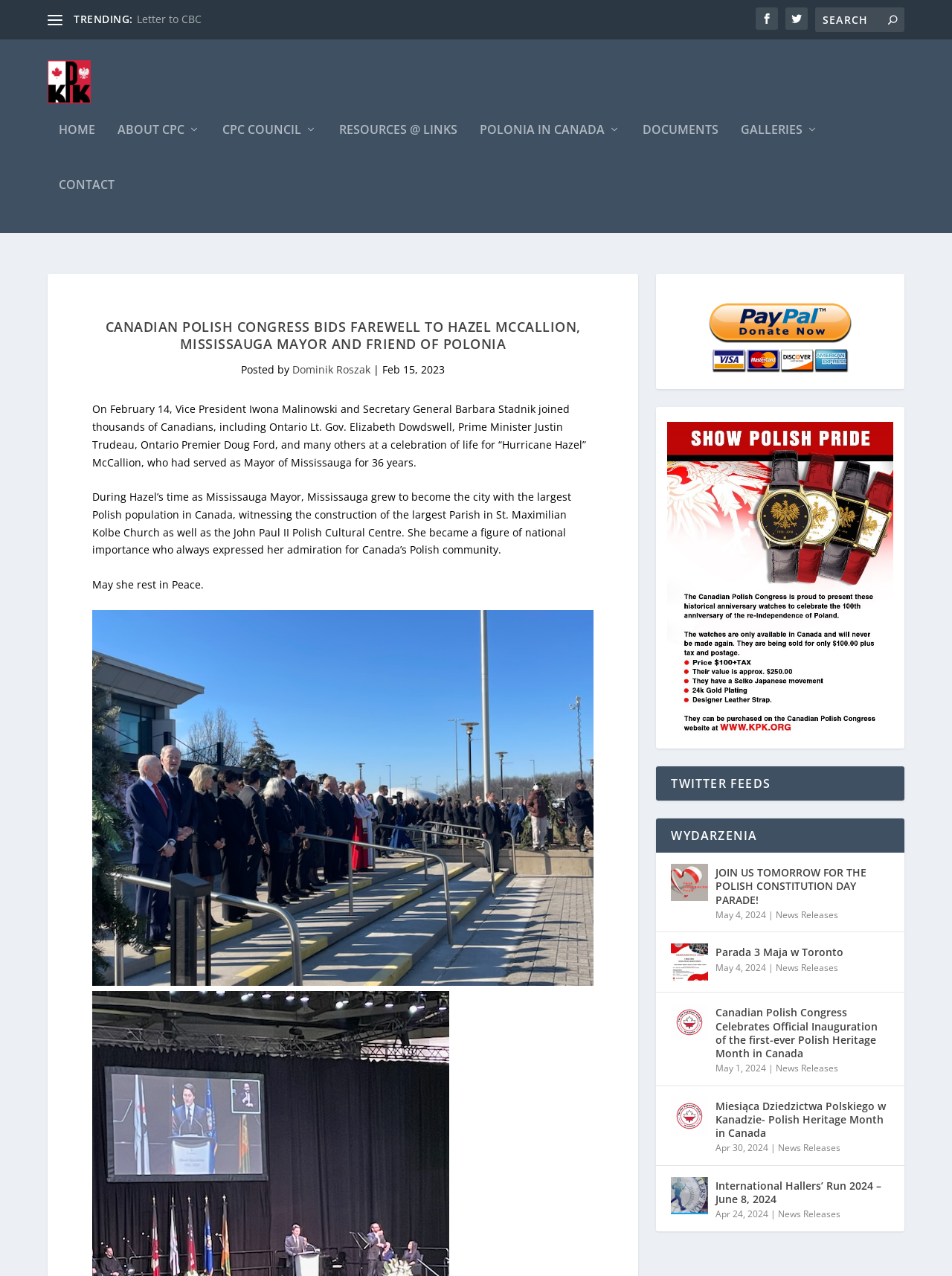Determine the bounding box for the UI element as described: "Parada 3 Maja w Toronto". The coordinates should be represented as four float numbers between 0 and 1, formatted as [left, top, right, bottom].

[0.752, 0.741, 0.886, 0.756]